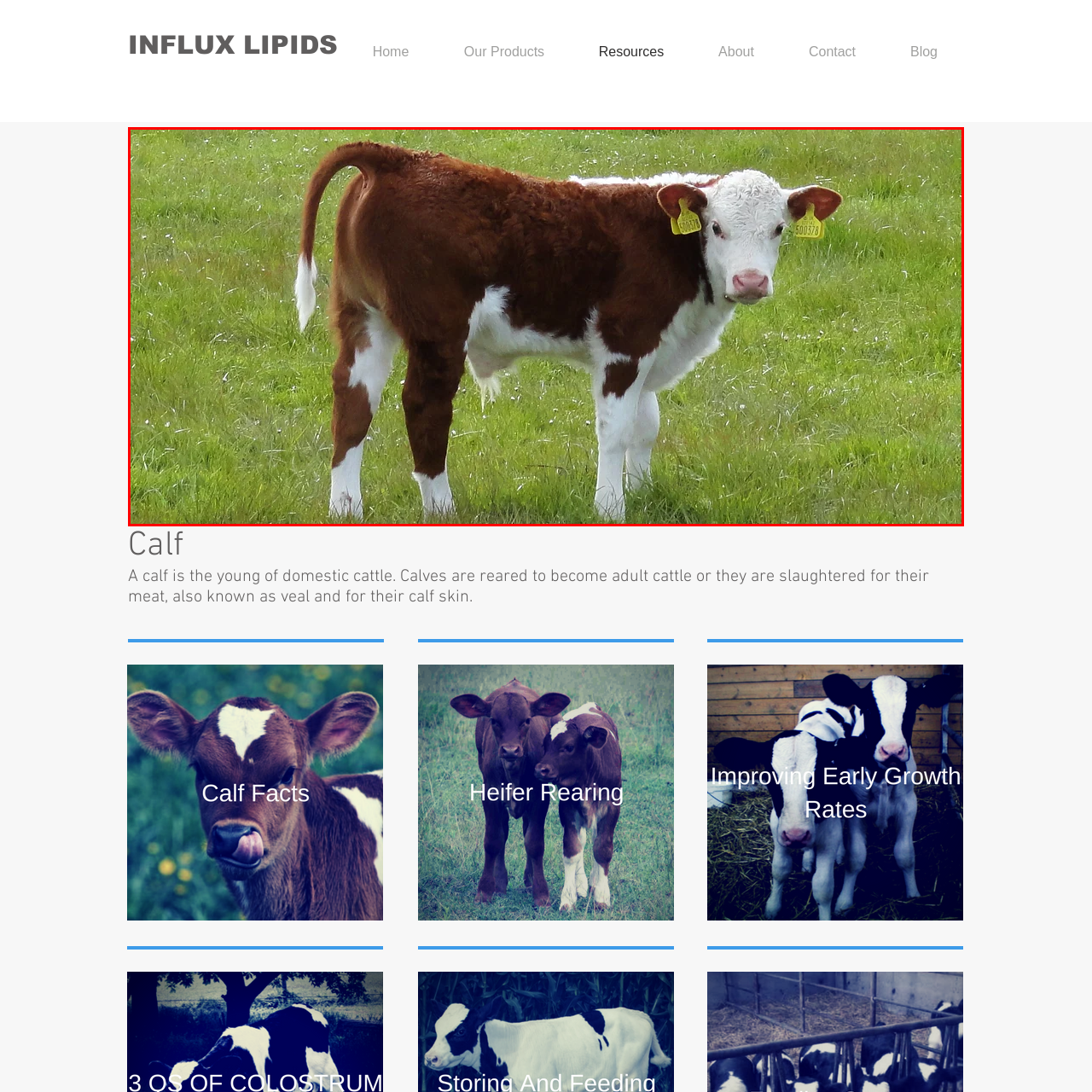Examine the image within the red border, What is the calf's coat color? 
Please provide a one-word or one-phrase answer.

Light brown and white